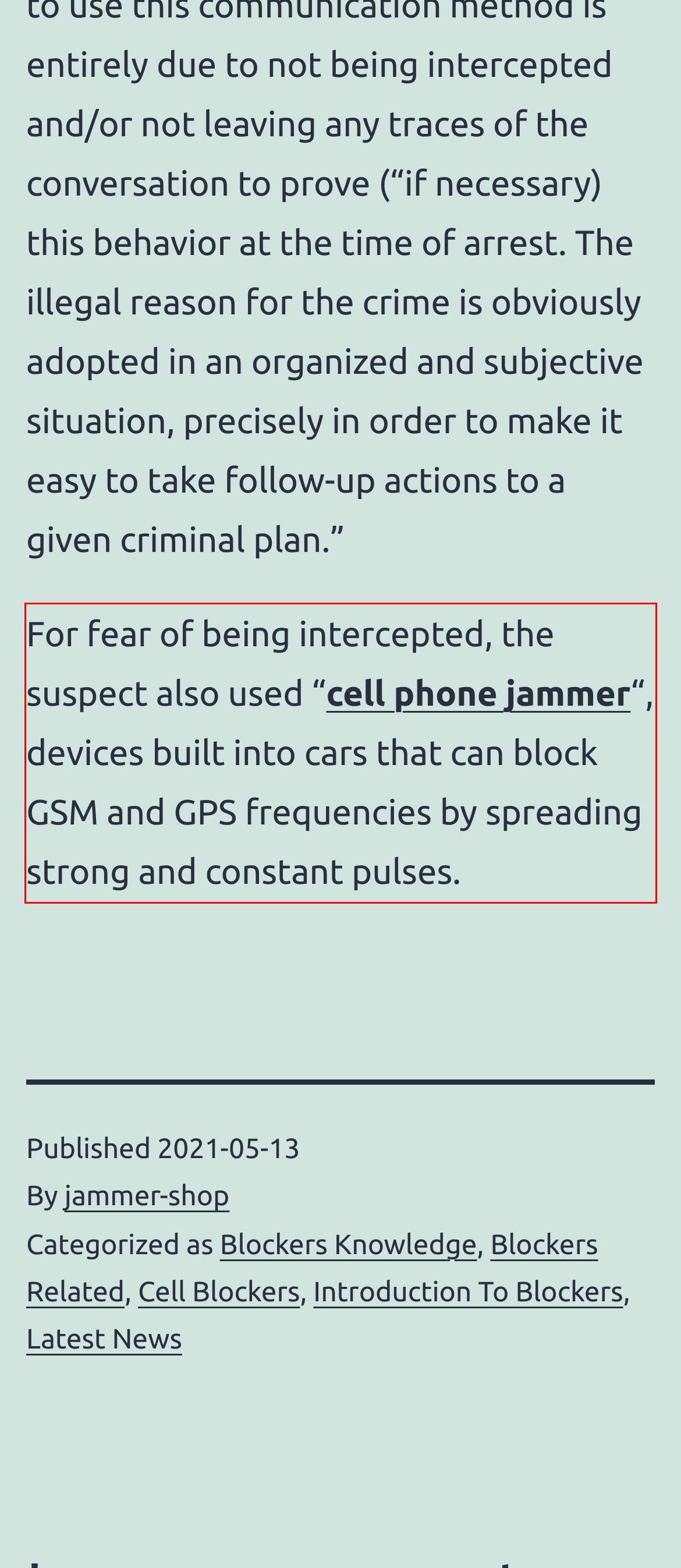You are presented with a webpage screenshot featuring a red bounding box. Perform OCR on the text inside the red bounding box and extract the content.

For fear of being intercepted, the suspect also used “cell phone jammer“, devices built into cars that can block GSM and GPS frequencies by spreading strong and constant pulses.